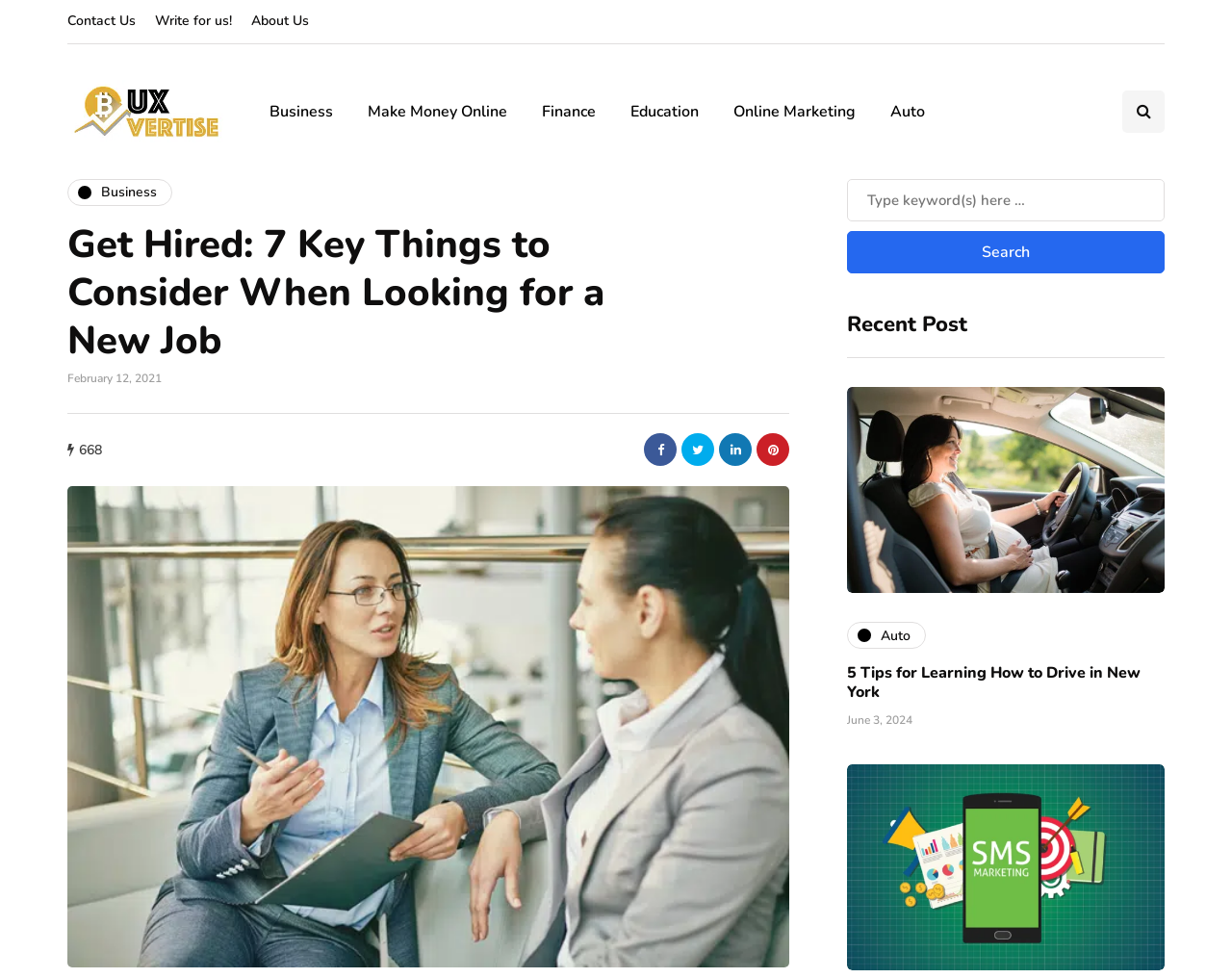Please find and generate the text of the main header of the webpage.

Get Hired: 7 Key Things to Consider When Looking for a New Job